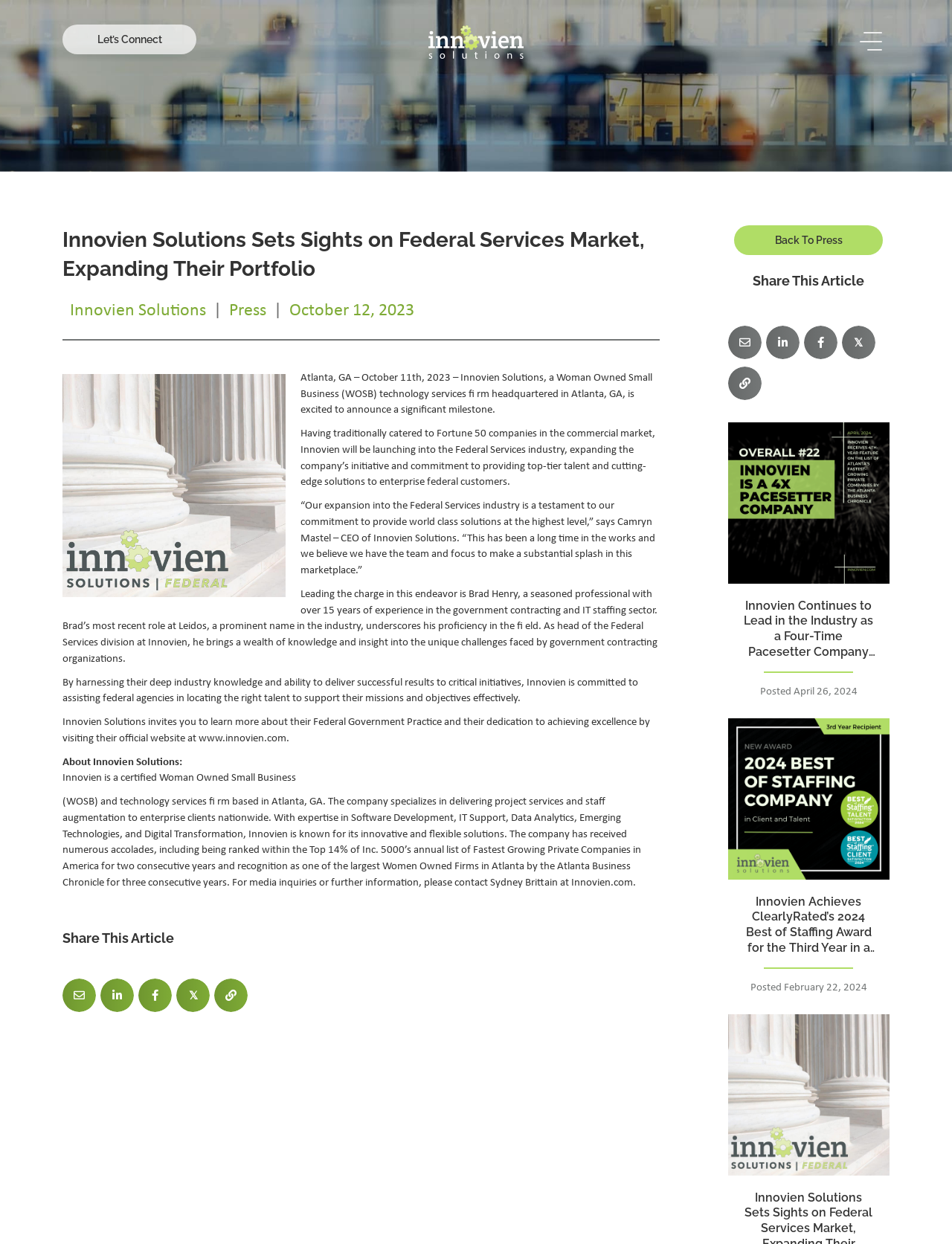What is Innovien Solutions expanding into?
Please answer the question with a detailed response using the information from the screenshot.

Based on the webpage content, Innovien Solutions is expanding its portfolio into the Federal Services industry, which is a new market for the company. This is stated in the paragraph that starts with 'Having traditionally catered to Fortune 50 companies...'.